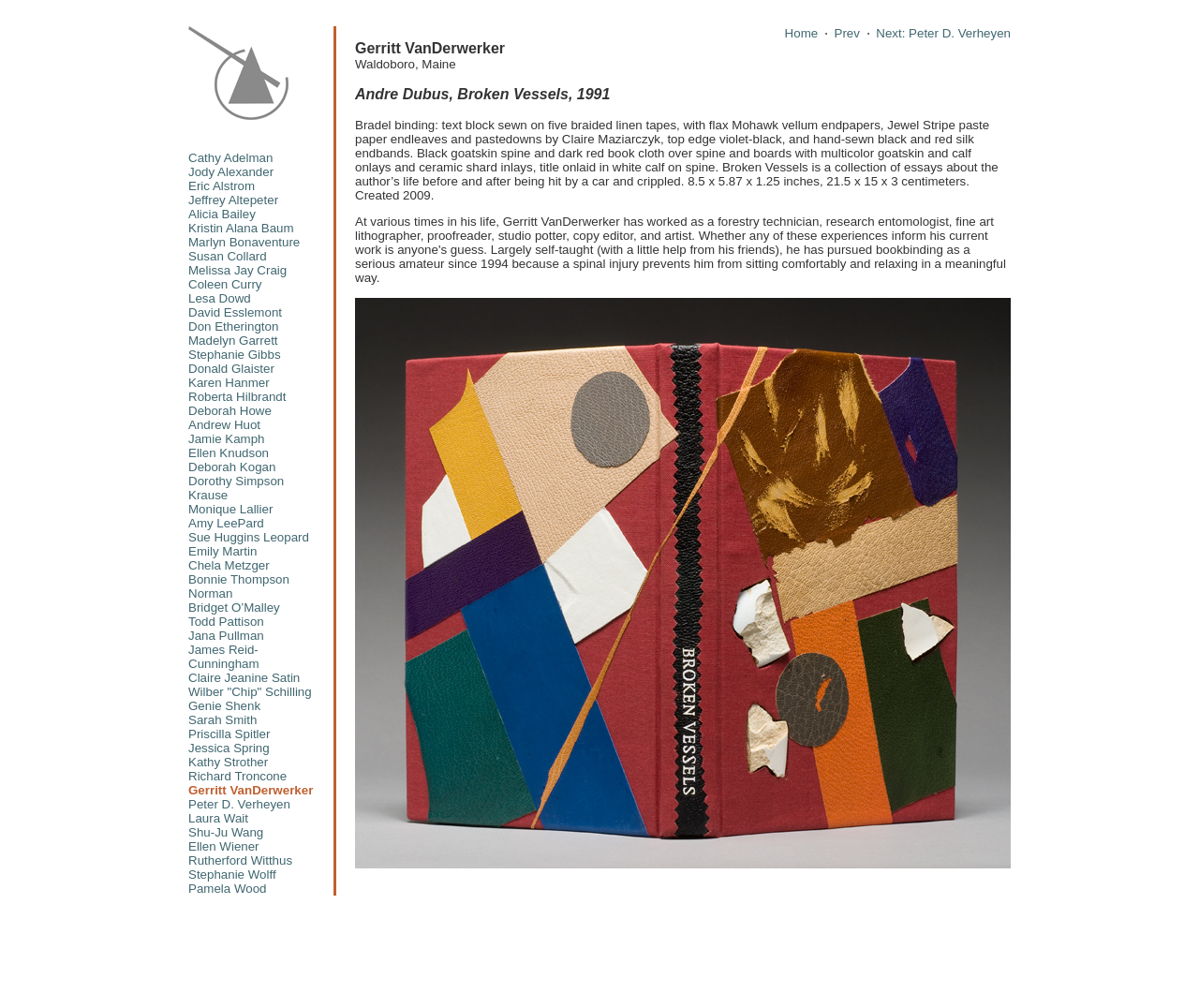Find the bounding box coordinates for the HTML element described in this sentence: "Emily Martin". Provide the coordinates as four float numbers between 0 and 1, in the format [left, top, right, bottom].

[0.157, 0.54, 0.214, 0.554]